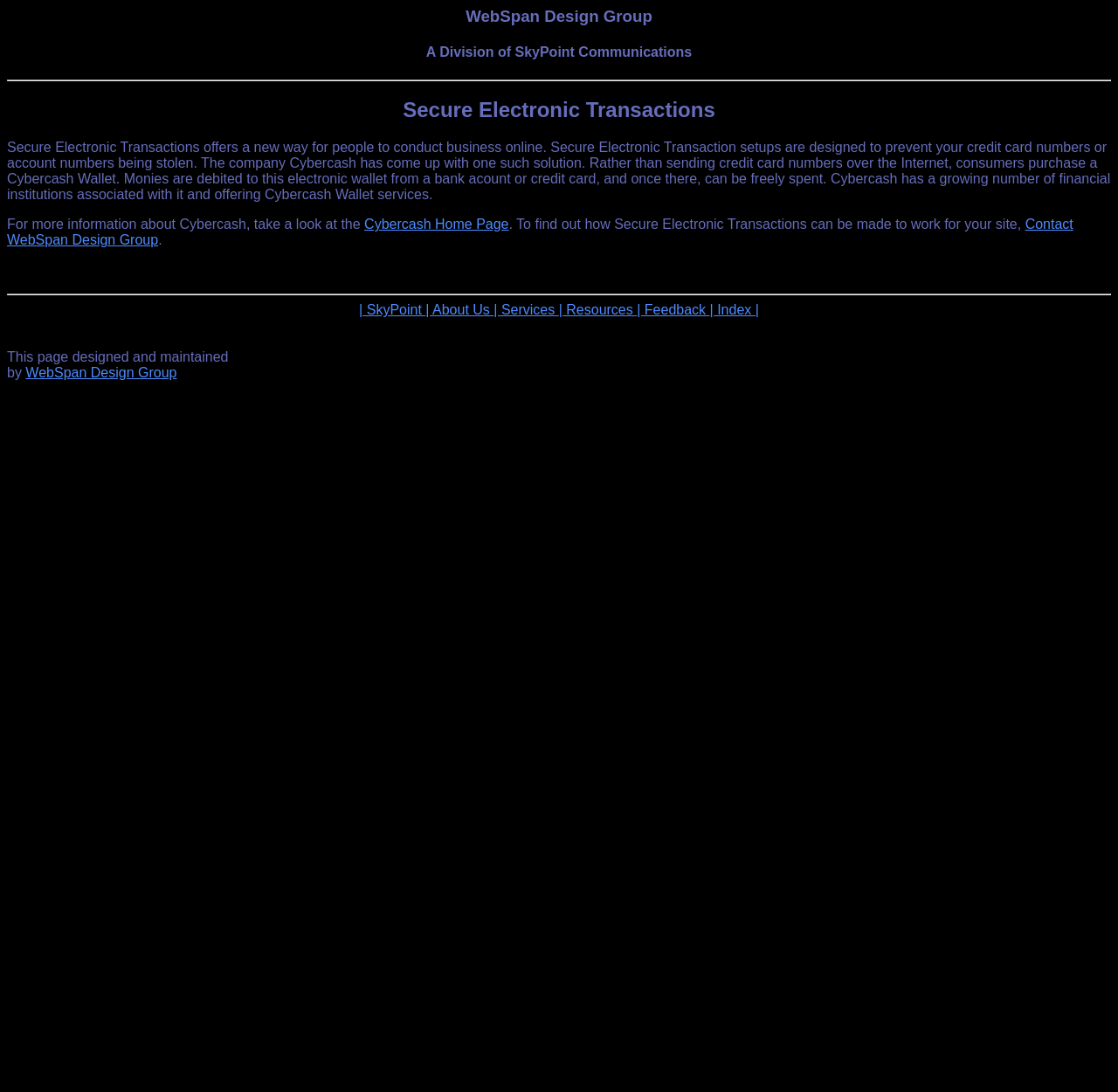Provide a brief response to the question below using one word or phrase:
How can one find out how Secure Electronic Transactions can be made to work for their site?

Contact WebSpan Design Group